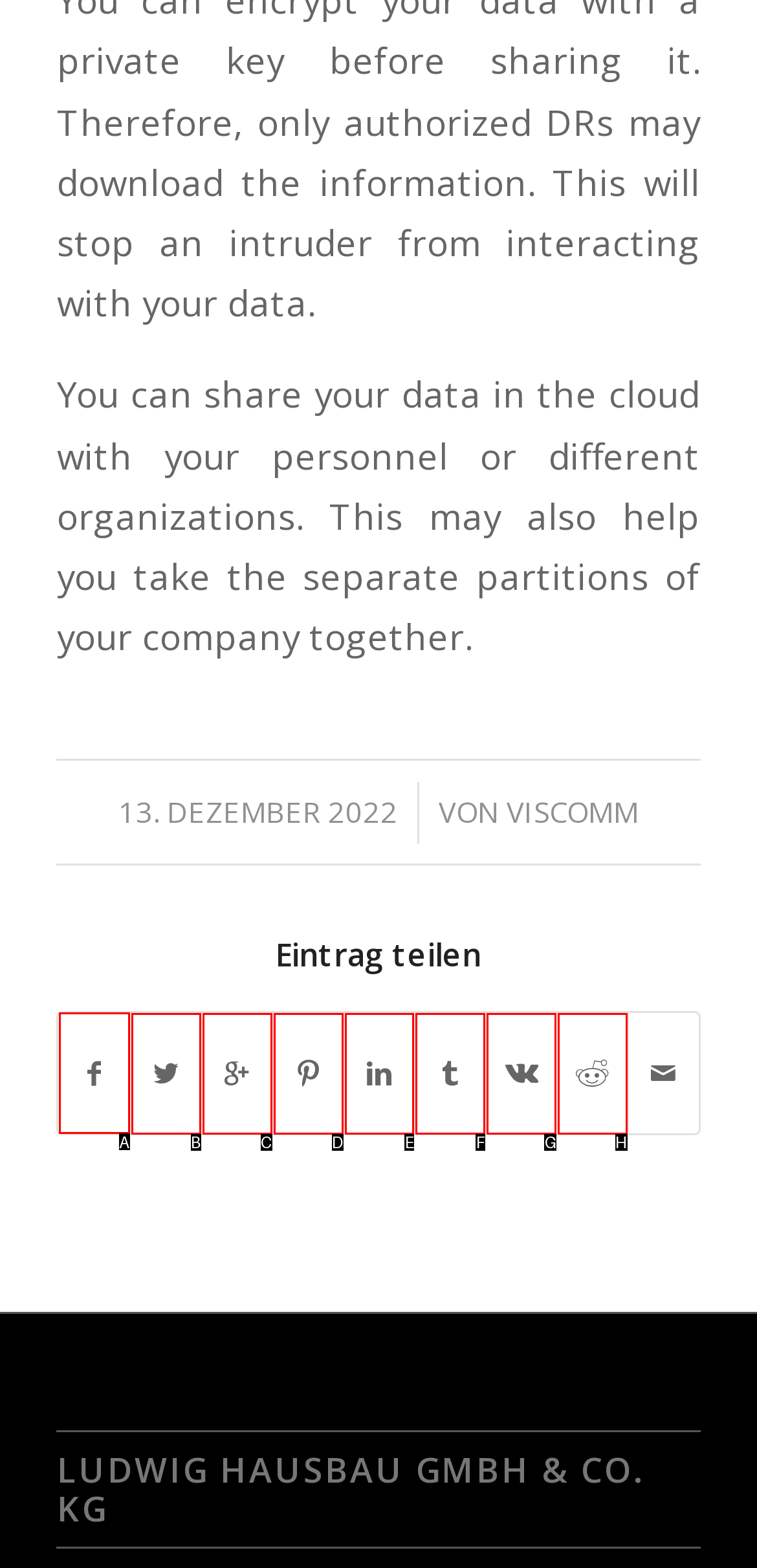Identify the appropriate choice to fulfill this task: Toggle navigation
Respond with the letter corresponding to the correct option.

None